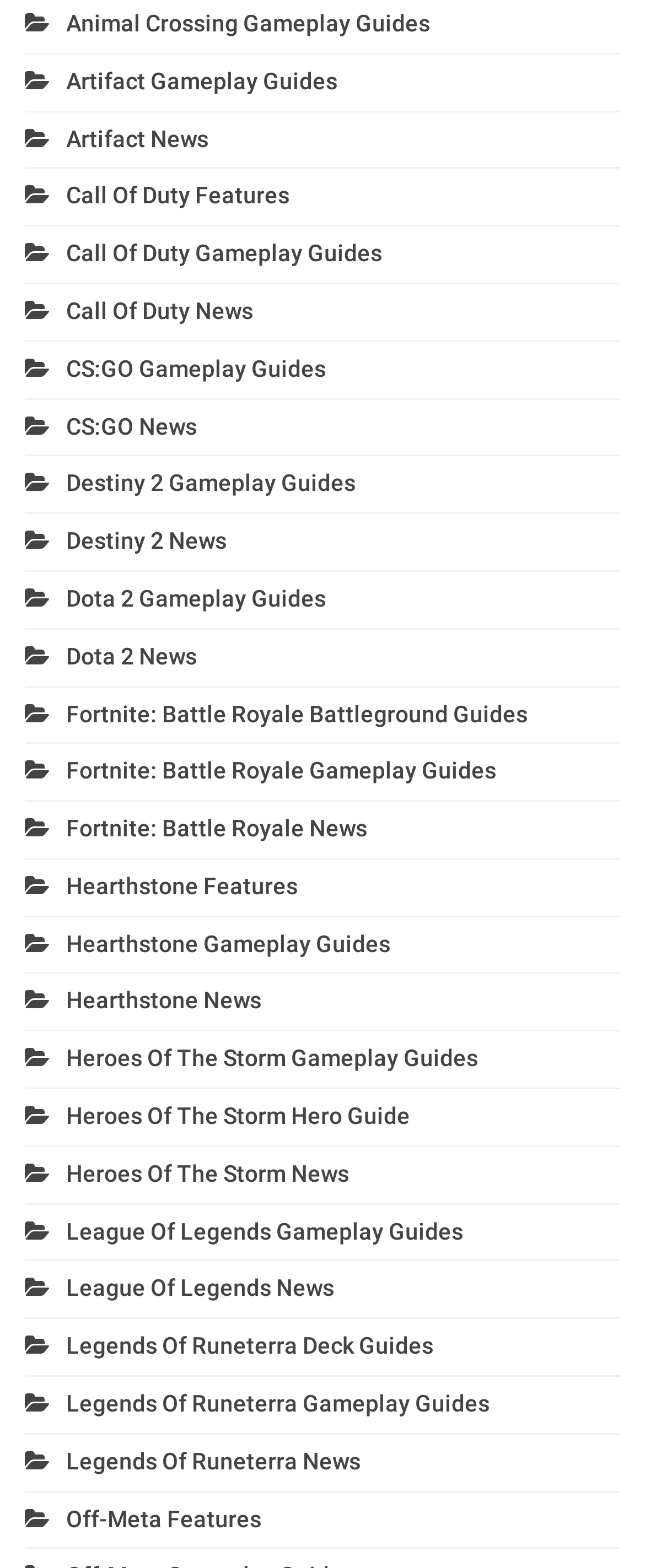How many games have a 'Features' section?
Answer the question with a thorough and detailed explanation.

I looked for links with 'Features' in their text and found two: 'Call Of Duty Features' and 'Off-Meta Features'.